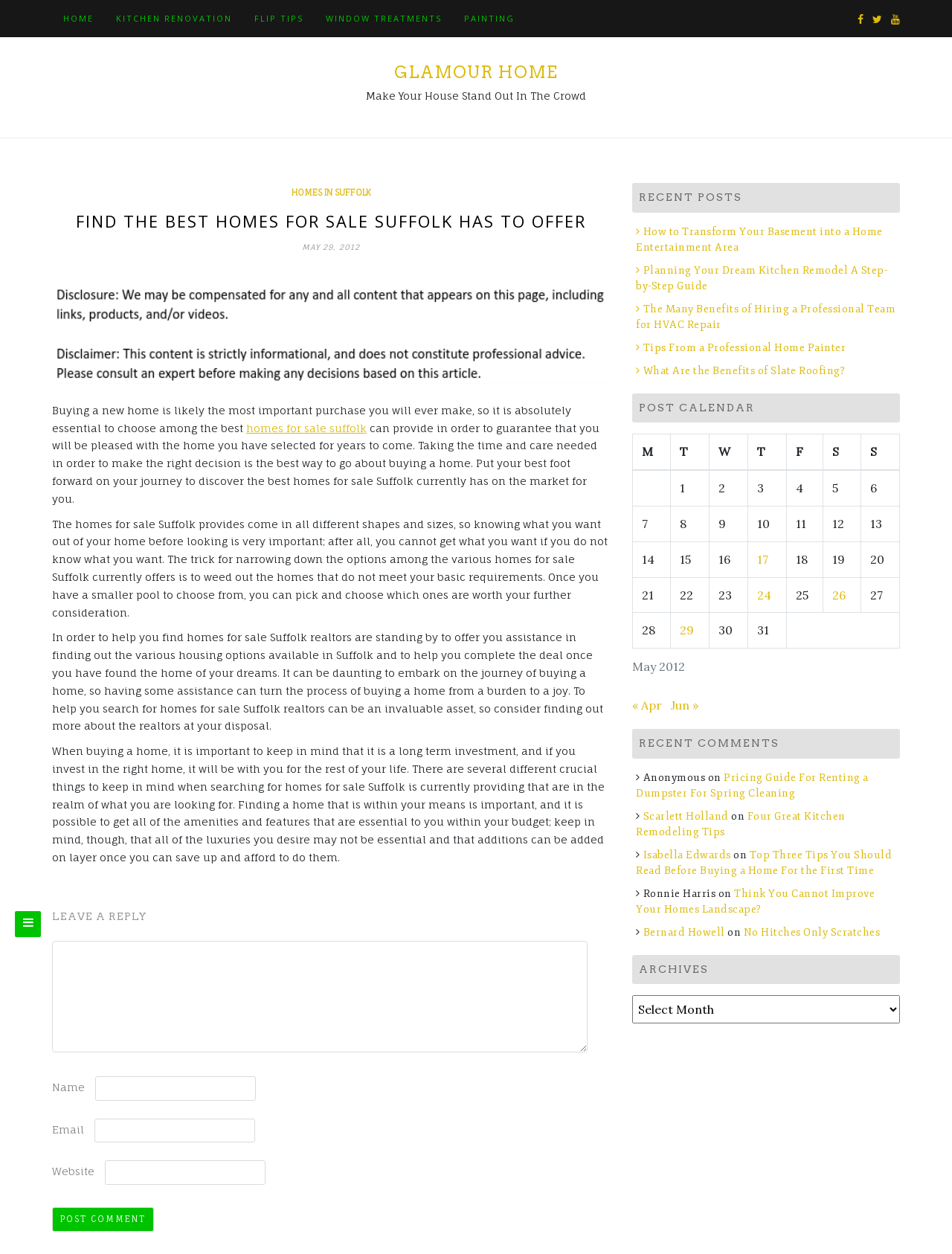What is the purpose of the textbox at the bottom of the page?
Using the image as a reference, give a one-word or short phrase answer.

Leave a reply